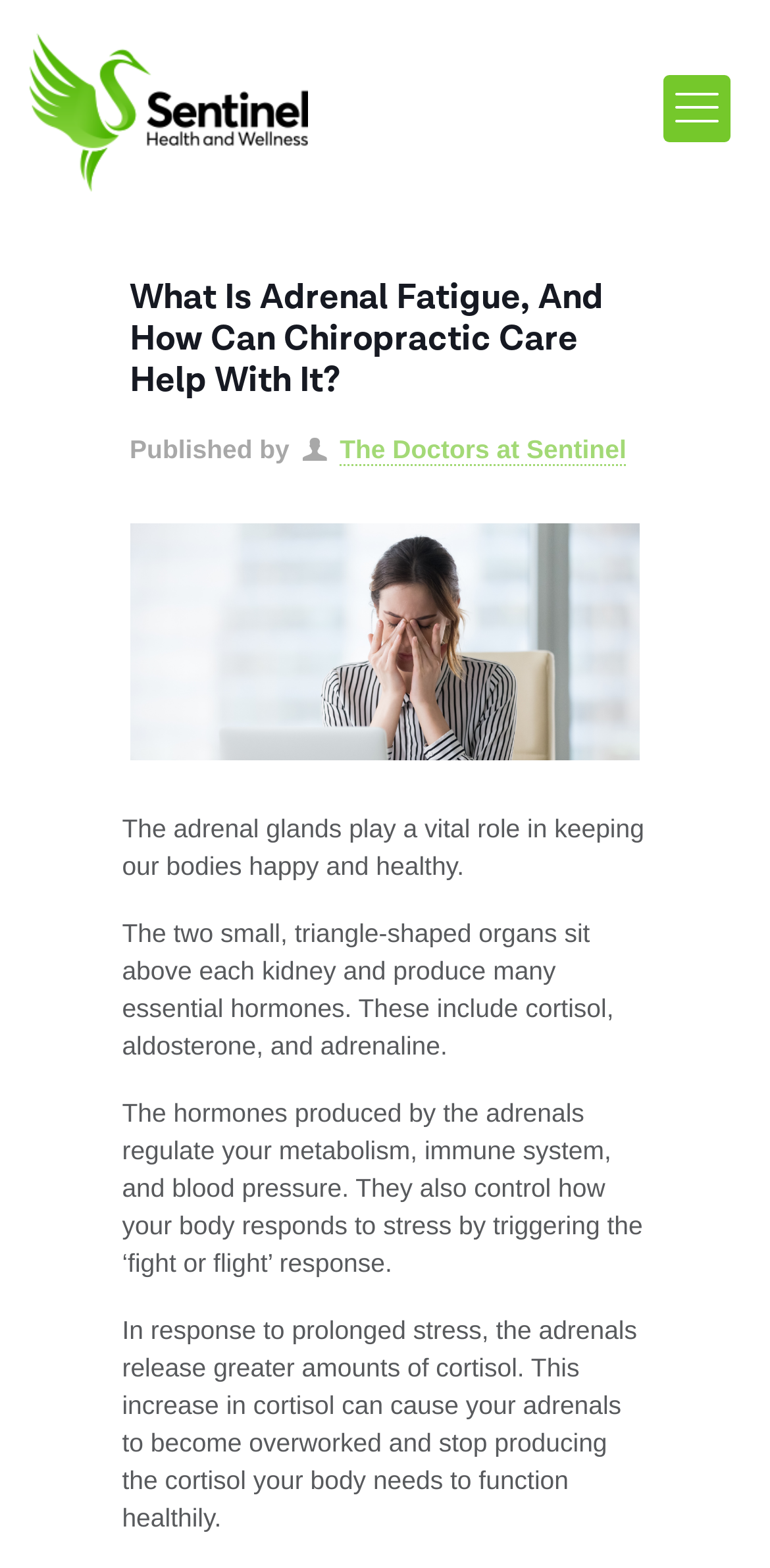What is the purpose of cortisol?
Answer the question with a detailed explanation, including all necessary information.

The webpage explains that cortisol is one of the essential hormones produced by the adrenals, and it is necessary for our body to function healthily. When the adrenals become overworked, they stop producing the cortisol our body needs to function healthily.